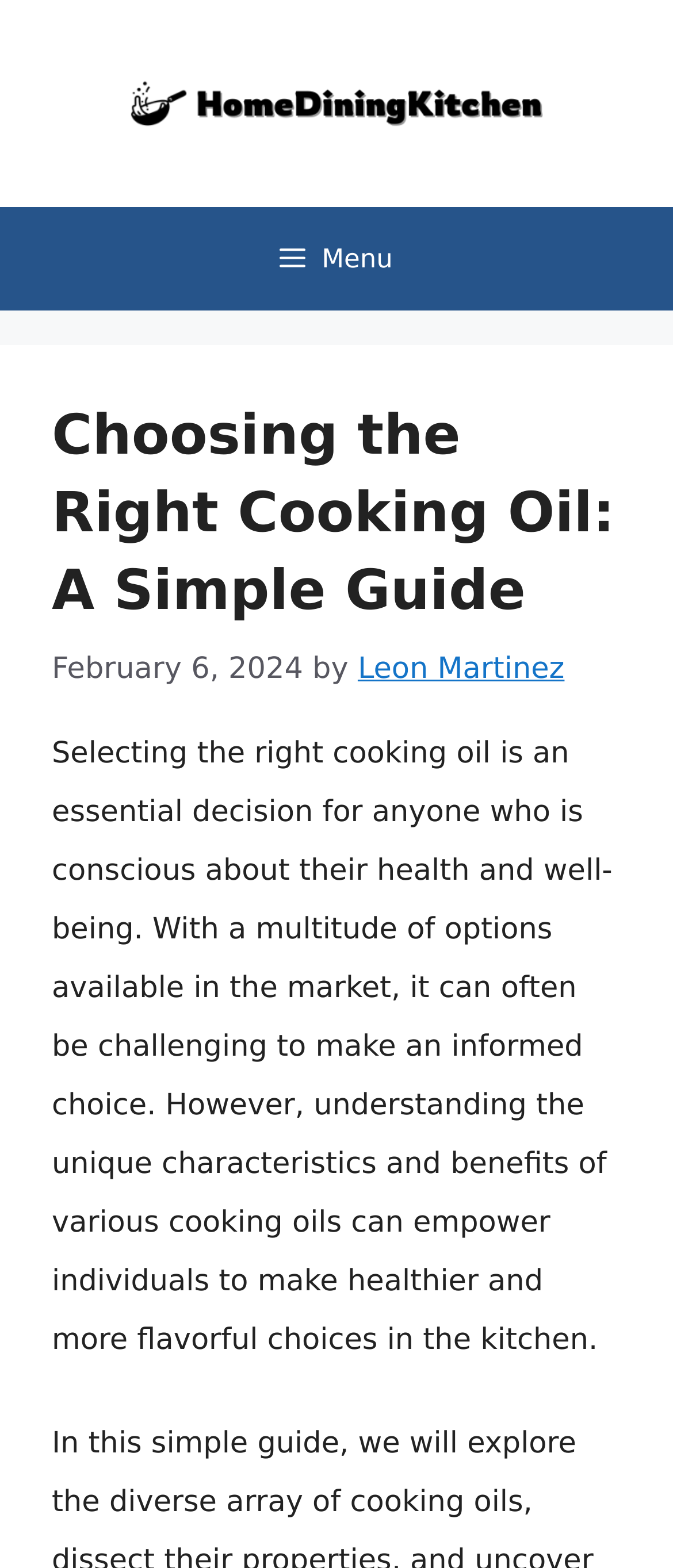What is the name of the website?
Please use the image to deliver a detailed and complete answer.

I found the name of the website by looking at the link element in the banner section, which contains the text 'HomeDiningKitchen'.